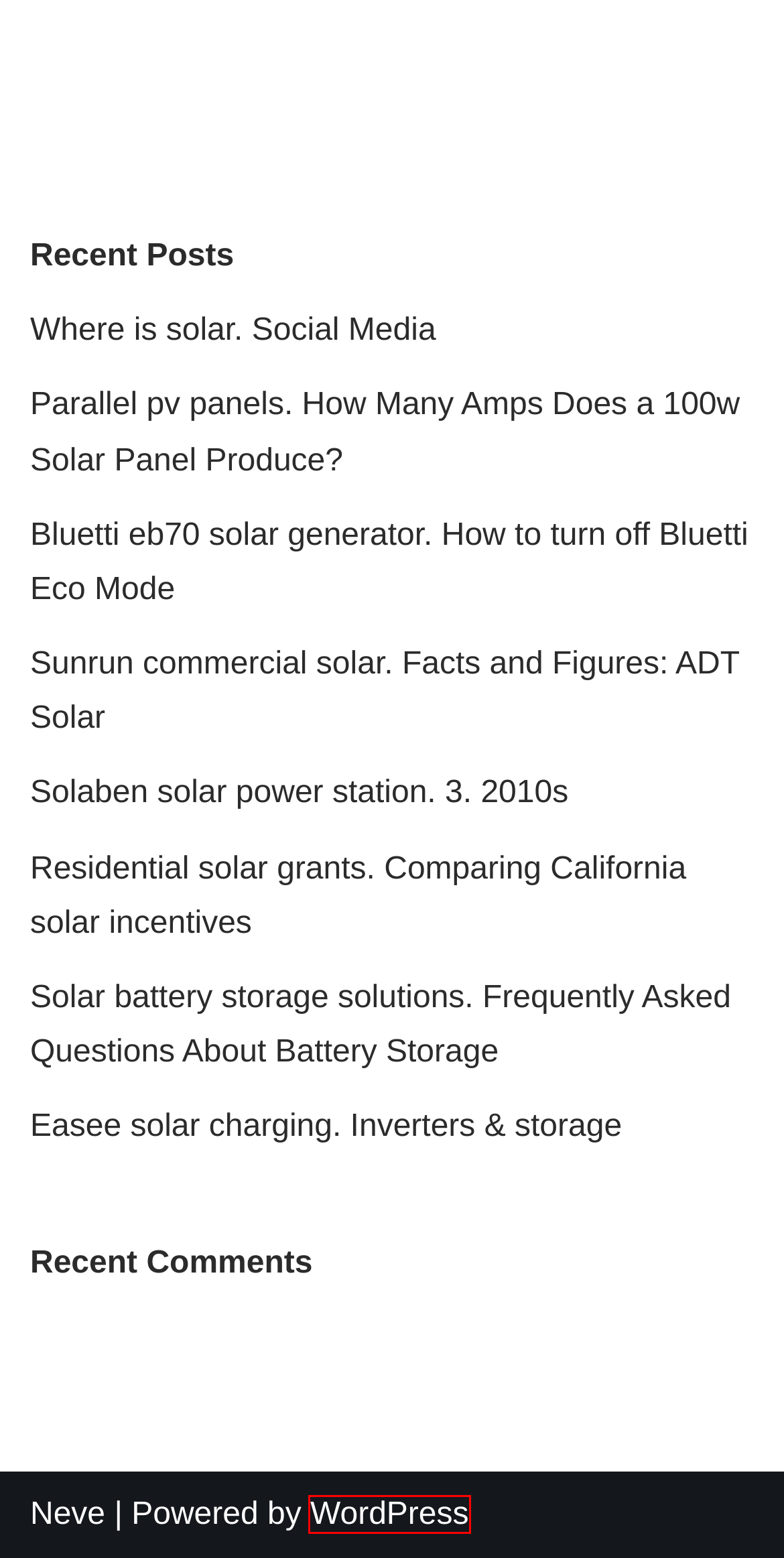You are given a webpage screenshot where a red bounding box highlights an element. Determine the most fitting webpage description for the new page that loads after clicking the element within the red bounding box. Here are the candidates:
A. Residential solar grants. Comparing California solar incentives * KYOKUSHO.COM
B. Sunrun commercial solar. Facts and Figures: ADT Solar * KYOKUSHO.COM
C. Where is solar. Social Media * KYOKUSHO.COM
D. Solar battery storage solutions. Frequently Asked Questions About Battery Storage * KYOKUSHO.COM
E. Blog Tool, Publishing Platform, and CMS – WordPress.org
F. Bluetti eb70 solar generator. How to turn off Bluetti Eco Mode * KYOKUSHO.COM
G. Solaben solar power station. 3. 2010s * KYOKUSHO.COM
H. Easee solar charging. Inverters & storage * KYOKUSHO.COM

E